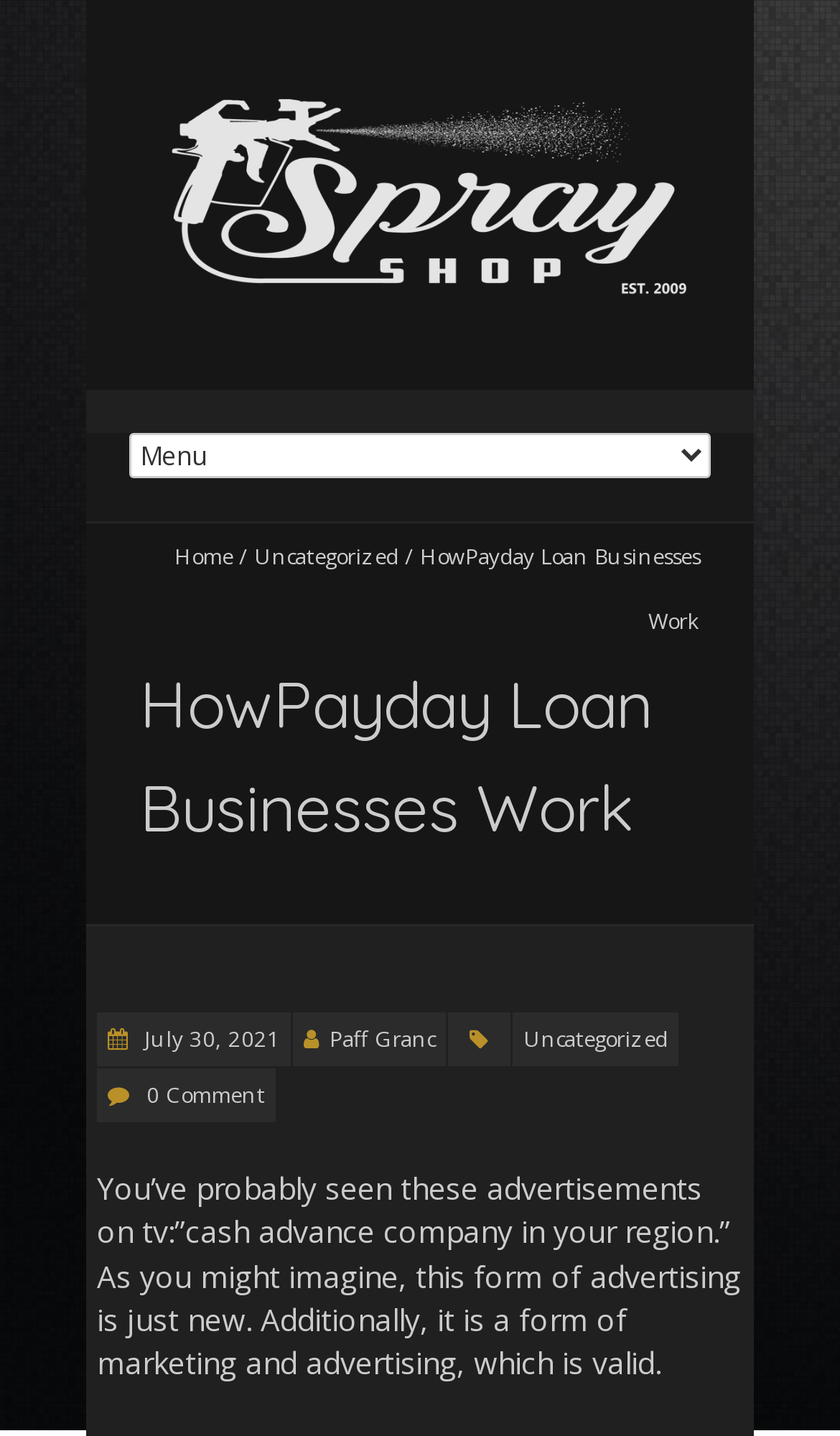What is the category of the article?
Please use the image to deliver a detailed and complete answer.

The category of the article is 'Uncategorized' which is a link element located below the title of the article with a bounding box coordinate of [0.303, 0.377, 0.474, 0.398].